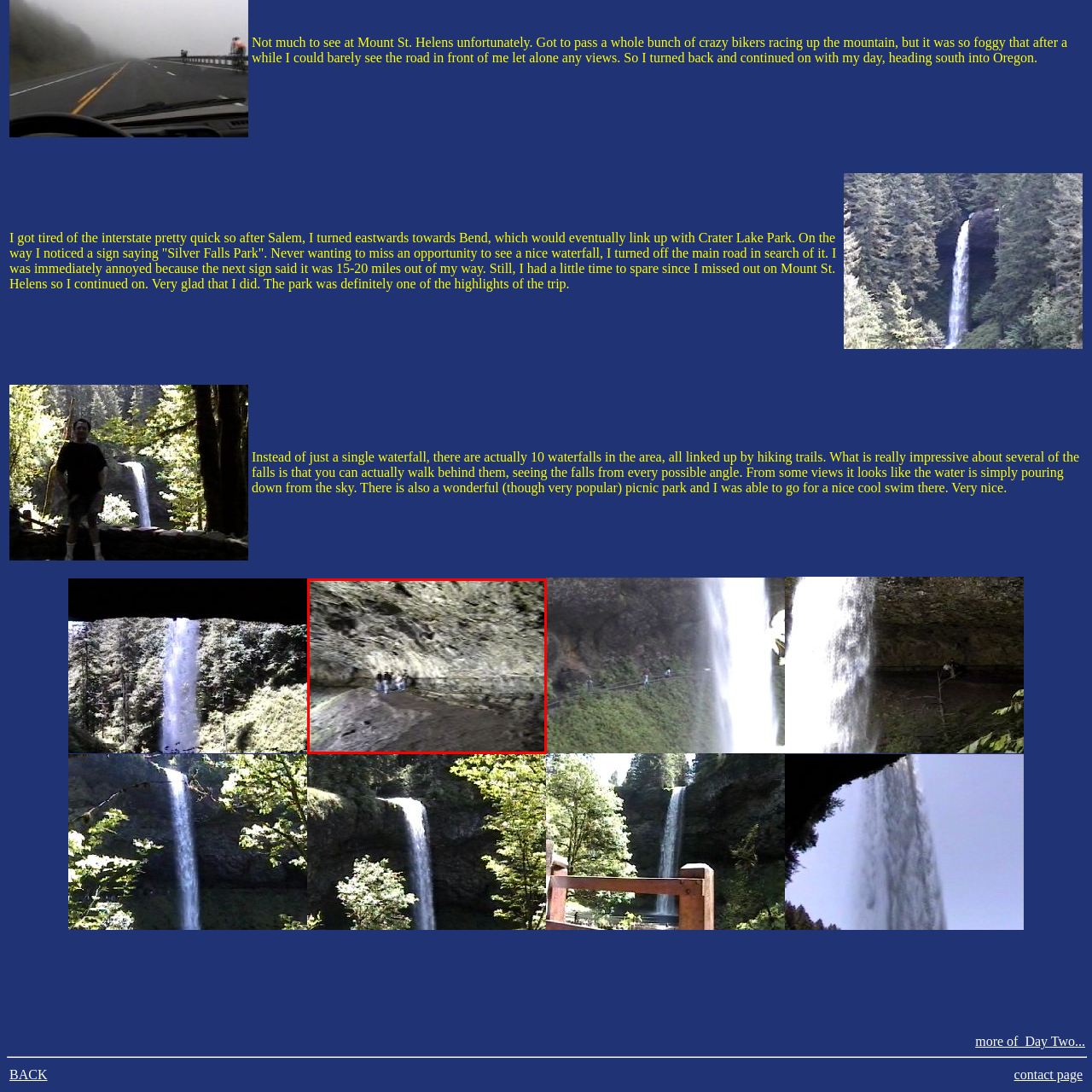Why is this location considered a hidden gem?
Direct your attention to the image inside the red bounding box and provide a detailed explanation in your answer.

The caption suggests that this location is perfect for those looking to explore nature's beauty away from the hustle and bustle of more popular destinations, implying that it's a hidden gem due to its relatively unknown status.